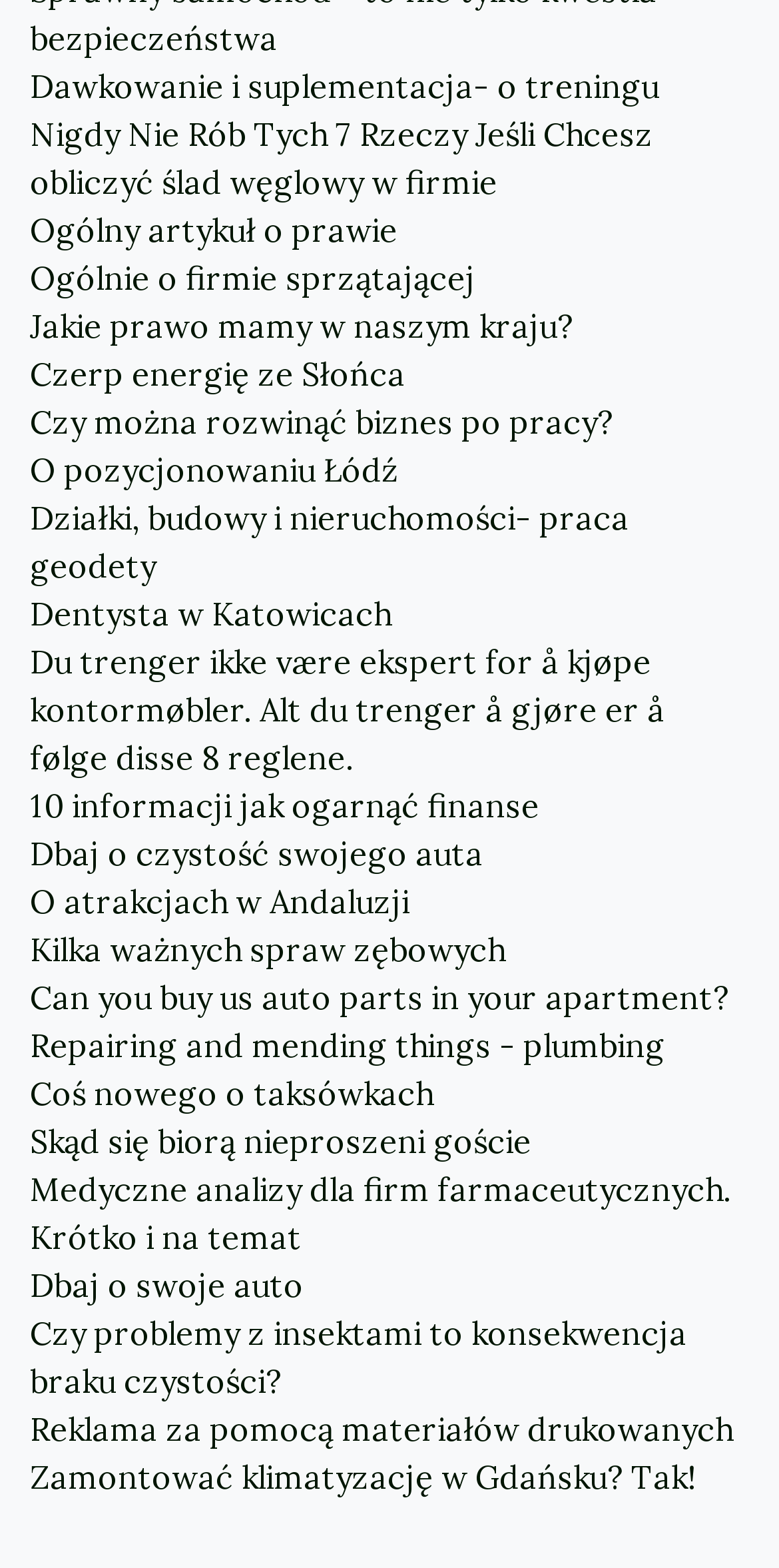Using the image as a reference, answer the following question in as much detail as possible:
What is the topic of the first link?

I looked at the OCR text of the first link element, which is 'Dawkowanie i suplementacja- o treningu', and determined that the topic of the first link is related to supplementation and training.